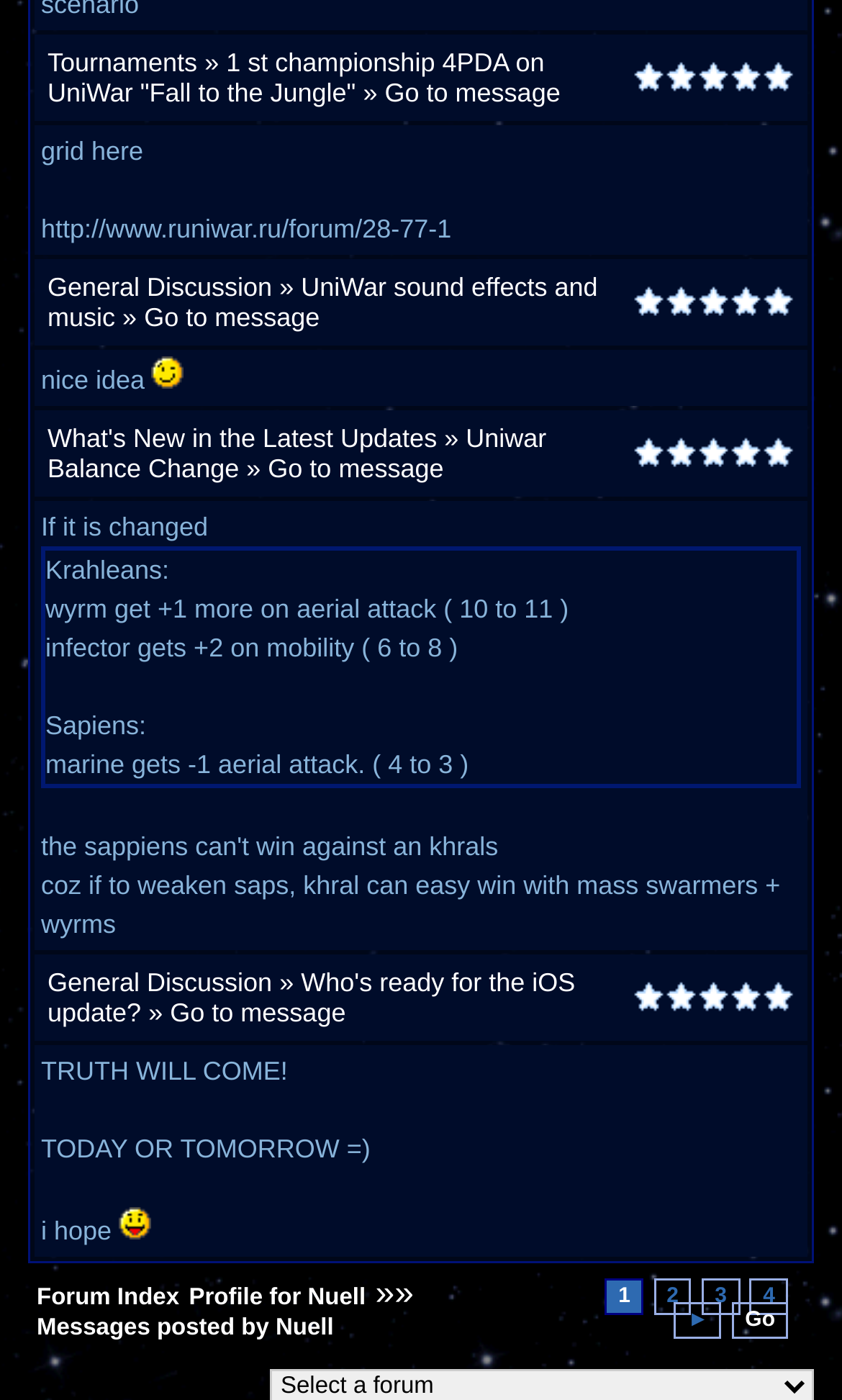Please provide the bounding box coordinates for the element that needs to be clicked to perform the instruction: "Go to Tournaments". The coordinates must consist of four float numbers between 0 and 1, formatted as [left, top, right, bottom].

[0.056, 0.033, 0.234, 0.055]